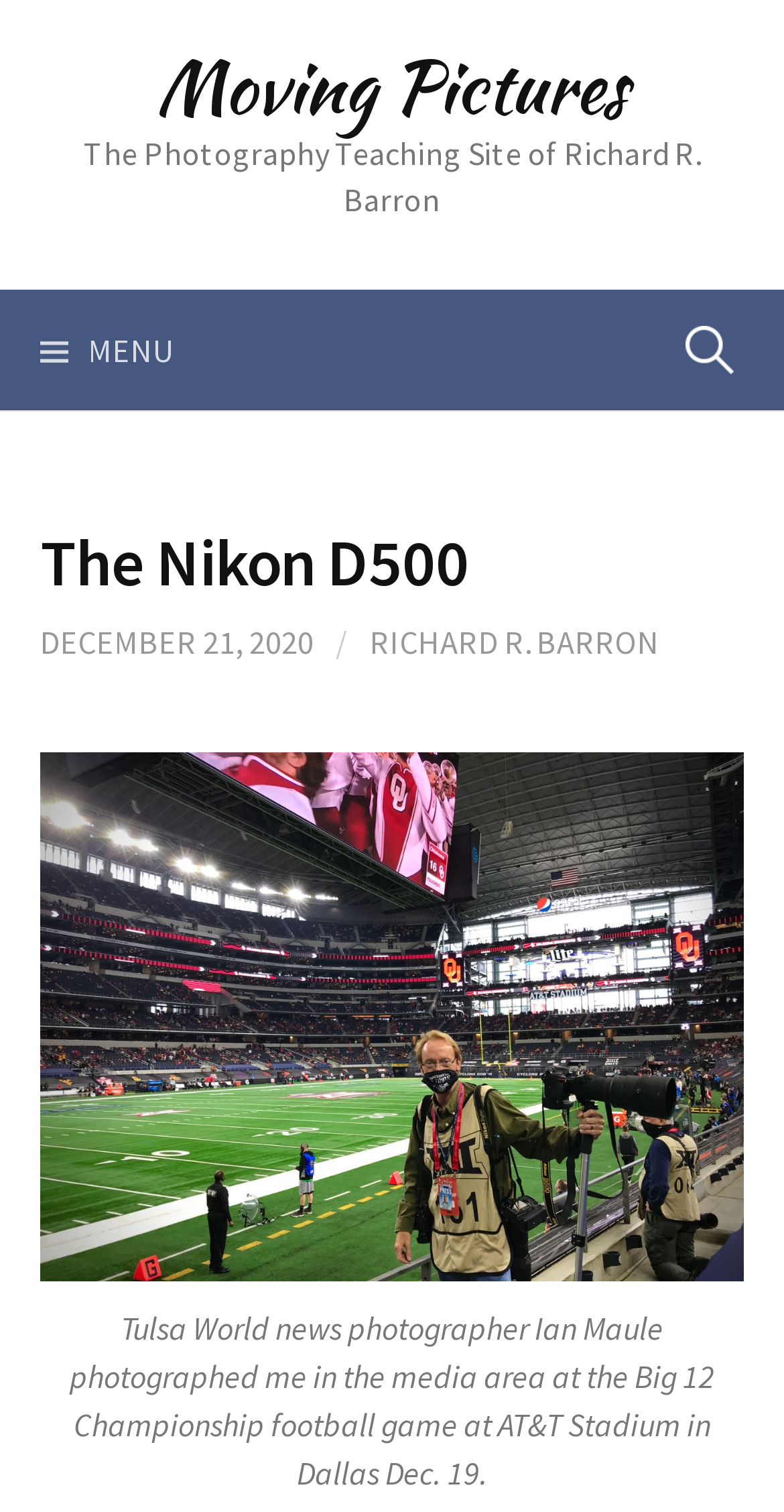Answer the question below with a single word or a brief phrase: 
What is the name of the stadium where the photographer was photographed?

AT&T Stadium